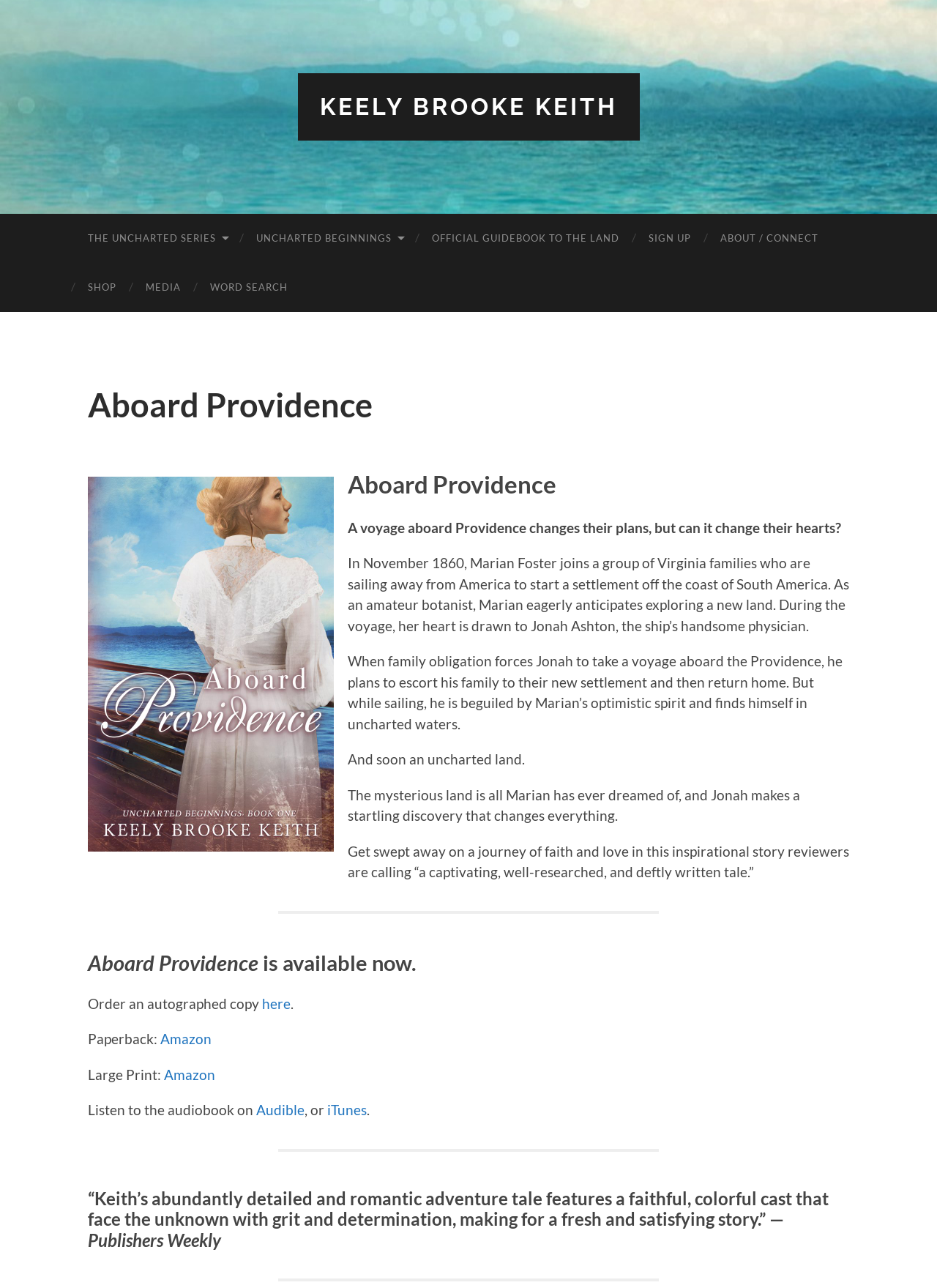Determine the coordinates of the bounding box that should be clicked to complete the instruction: "Sign up for updates". The coordinates should be represented by four float numbers between 0 and 1: [left, top, right, bottom].

[0.677, 0.166, 0.753, 0.204]